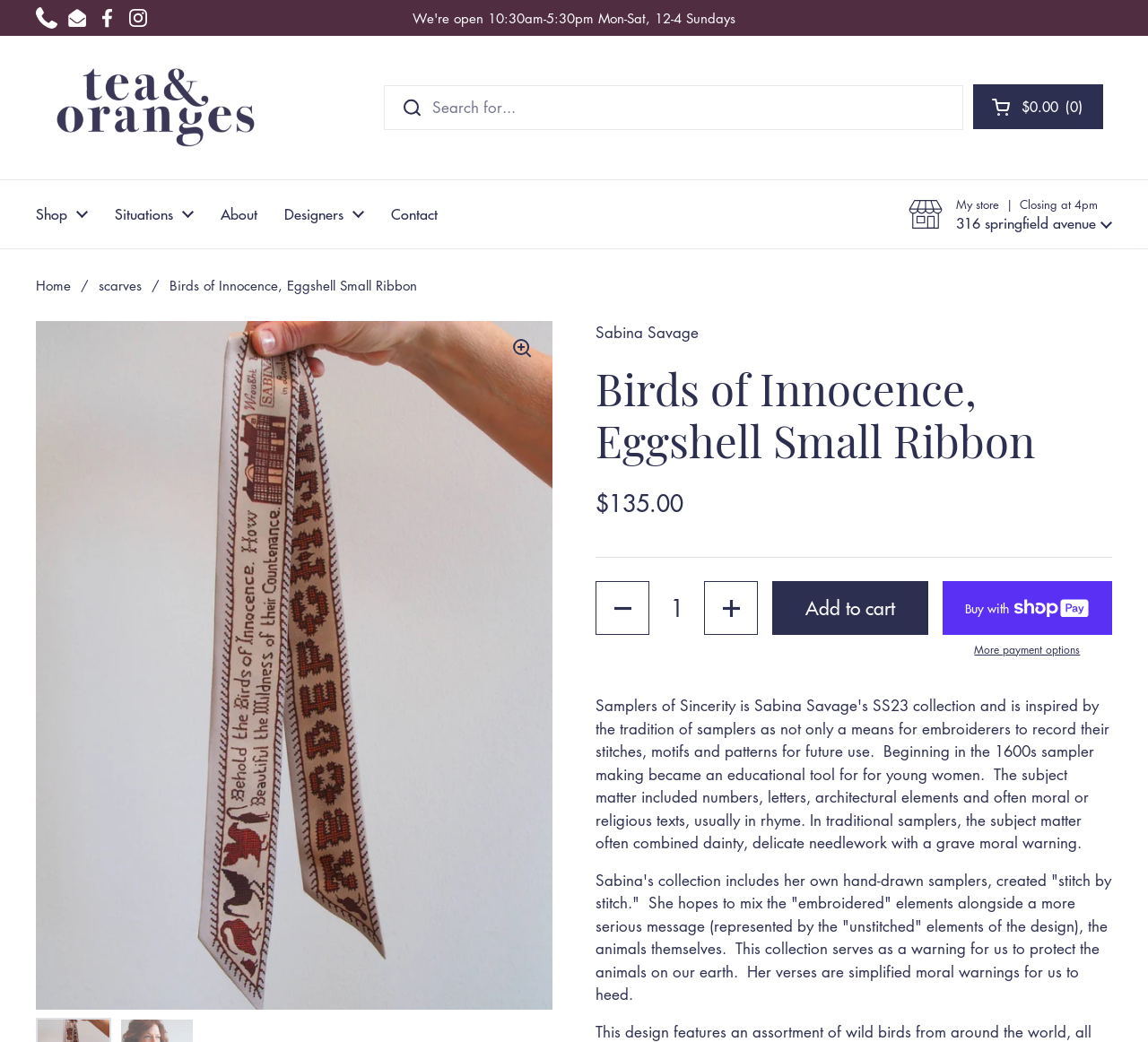How many images of the product are there?
Refer to the image and offer an in-depth and detailed answer to the question.

I counted the number of images of the product by looking at the figure elements that contain images of the Birds of Innocence, Eggshell Small Ribbon product, located below the product description.